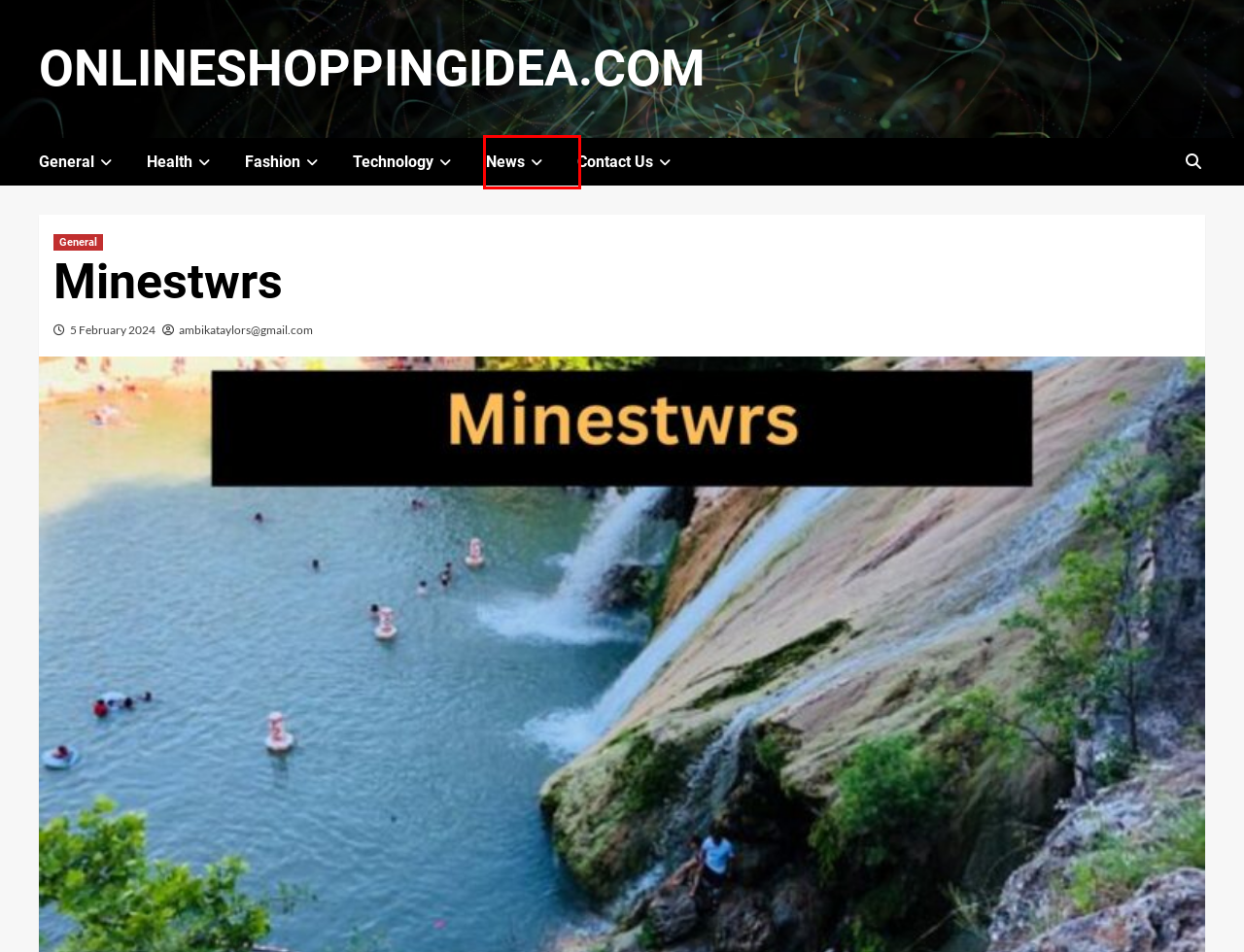Inspect the screenshot of a webpage with a red rectangle bounding box. Identify the webpage description that best corresponds to the new webpage after clicking the element inside the bounding box. Here are the candidates:
A. February 2024 - onlineshoppingidea.com
B. Fashion Archives - onlineshoppingidea.com
C. Contact Us - onlineshoppingidea.com
D. News Archives - onlineshoppingidea.com
E. Technology Archives - onlineshoppingidea.com
F. Health Archives - onlineshoppingidea.com
G. General Archives - onlineshoppingidea.com
H. onlineshoppingidea.com -

D